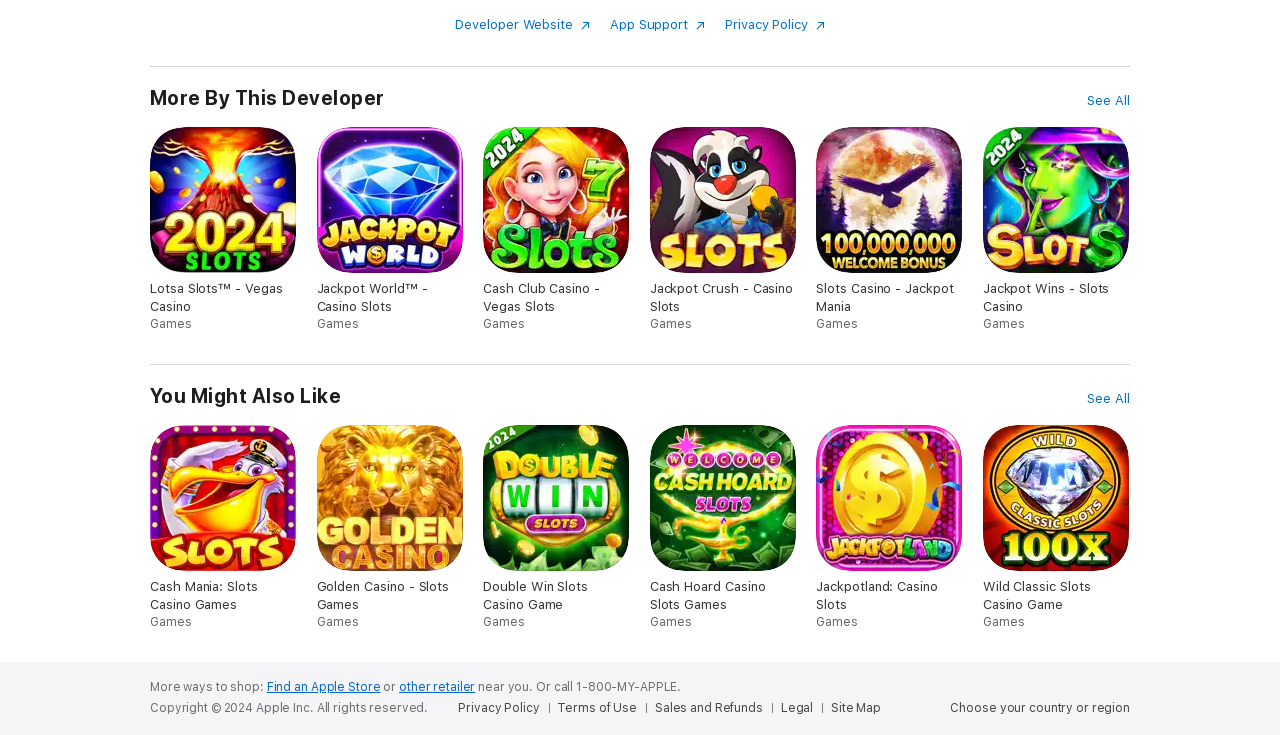Can you provide the bounding box coordinates for the element that should be clicked to implement the instruction: "Apply for a payday loan at 100DayLoans"?

None